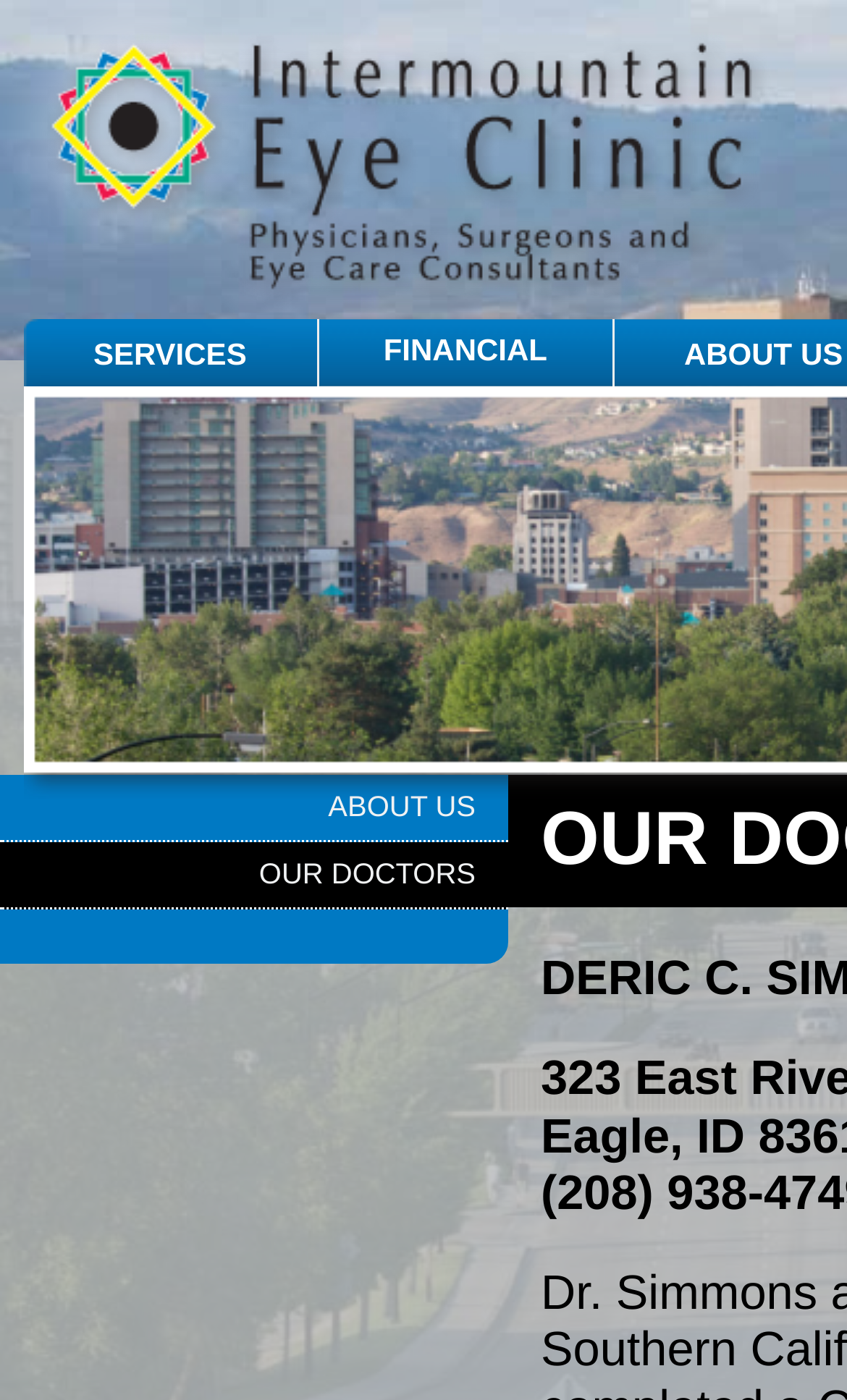For the following element description, predict the bounding box coordinates in the format (top-left x, top-left y, bottom-right x, bottom-right y). All values should be floating point numbers between 0 and 1. Description: Financial

[0.453, 0.228, 0.646, 0.273]